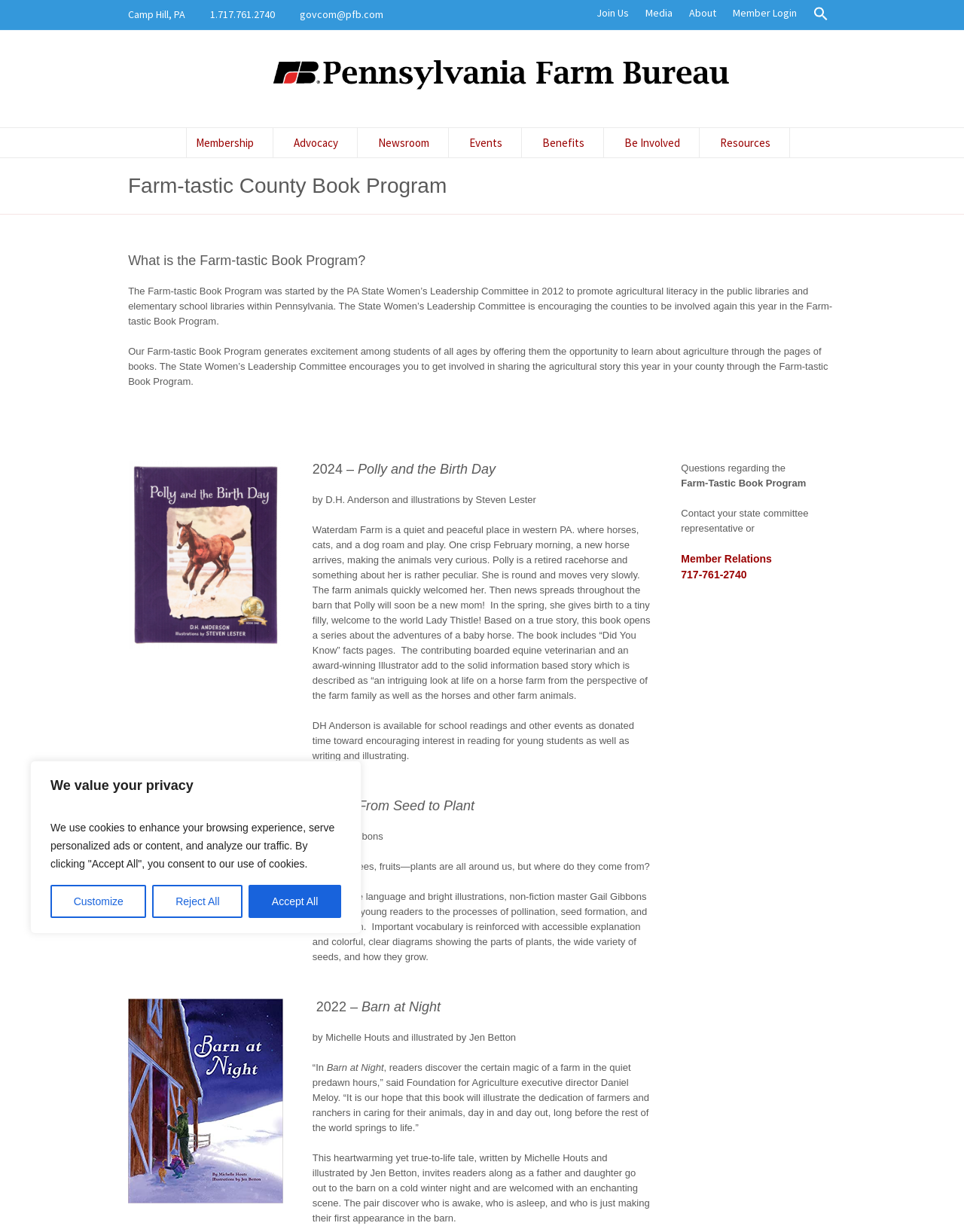Specify the bounding box coordinates of the area to click in order to execute this command: 'Click Membership'. The coordinates should consist of four float numbers ranging from 0 to 1, and should be formatted as [left, top, right, bottom].

[0.193, 0.104, 0.283, 0.128]